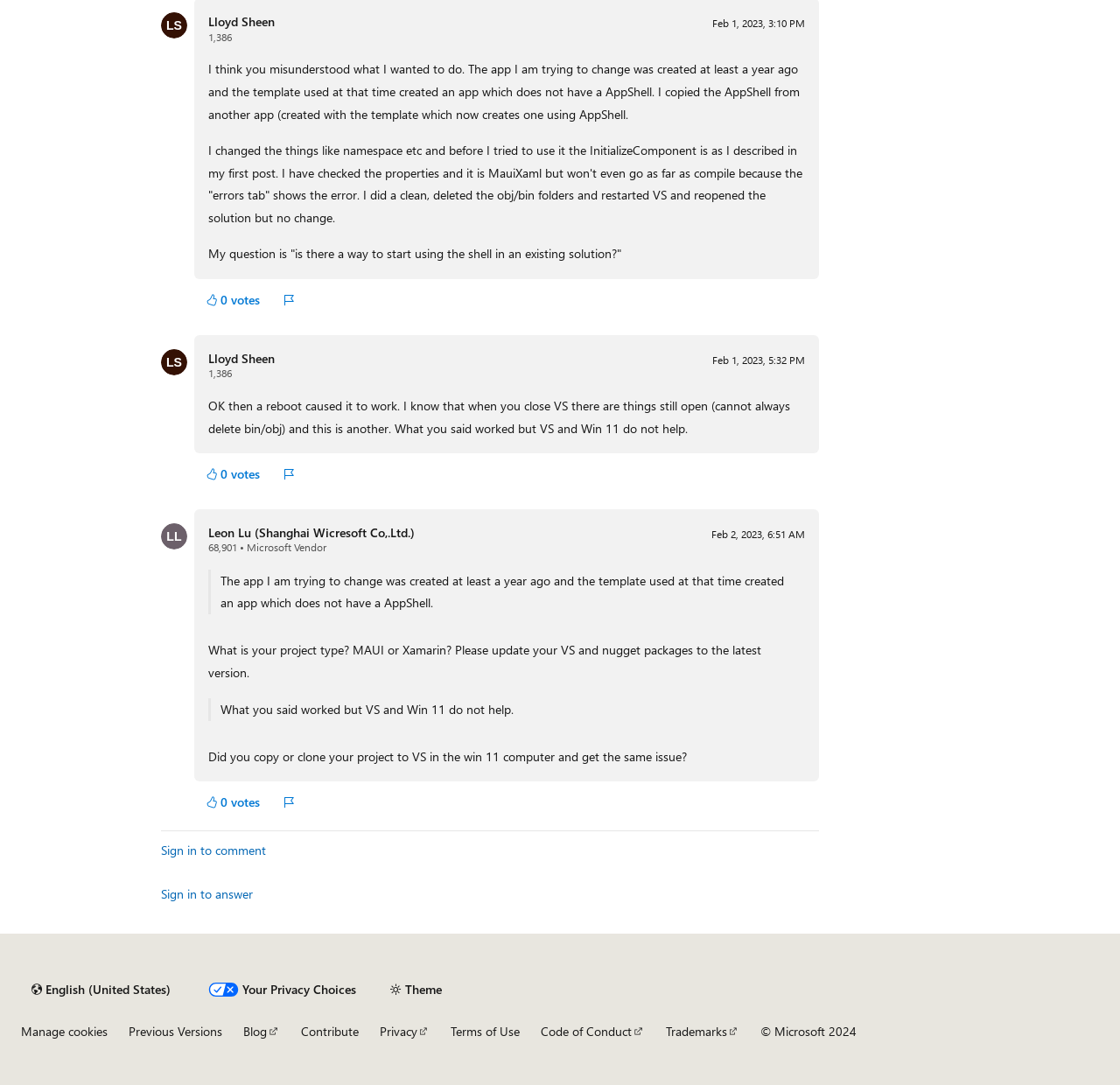Pinpoint the bounding box coordinates of the element to be clicked to execute the instruction: "Click on the 'Lloyd Sheen' link".

[0.186, 0.012, 0.246, 0.027]